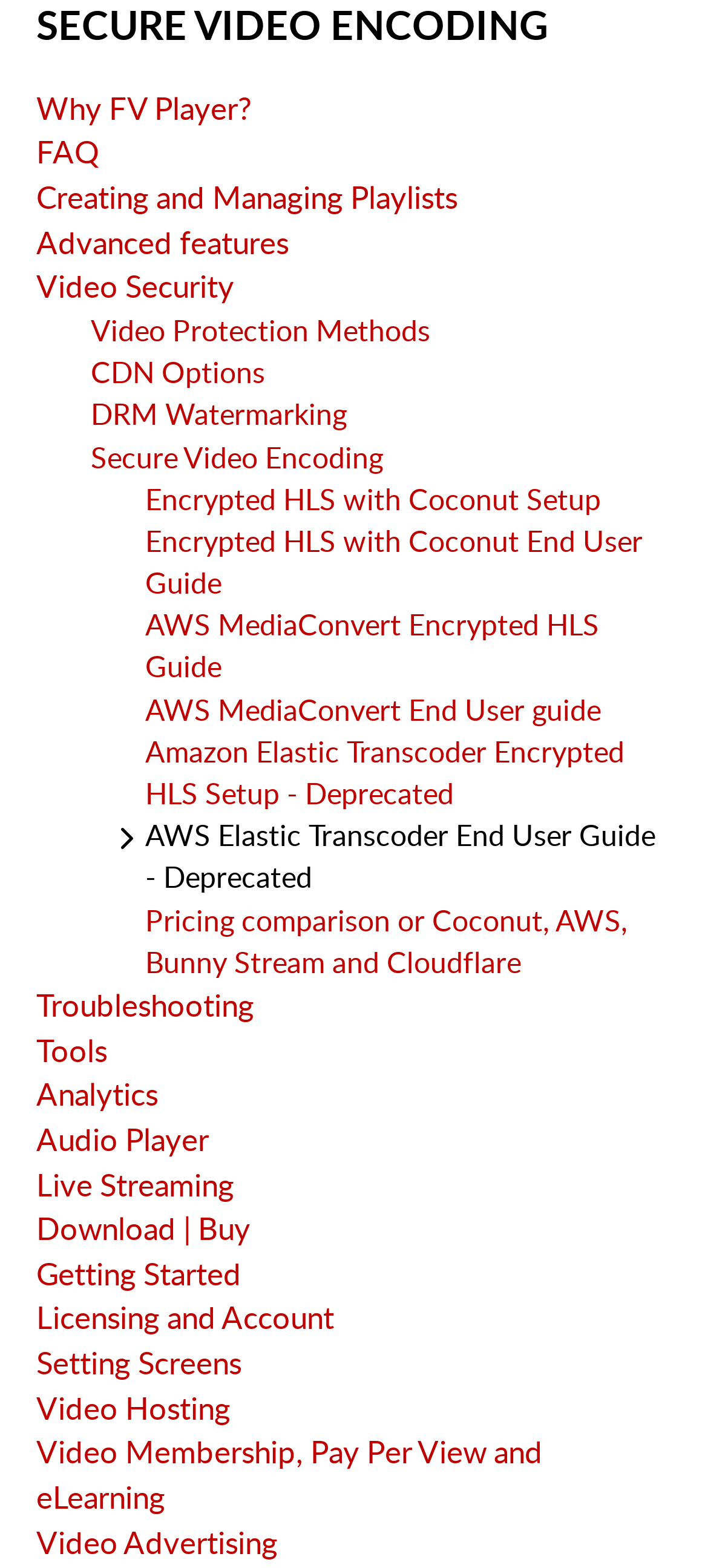Indicate the bounding box coordinates of the clickable region to achieve the following instruction: "Explore 'Encrypted HLS with Coconut Setup'."

[0.205, 0.305, 0.849, 0.331]